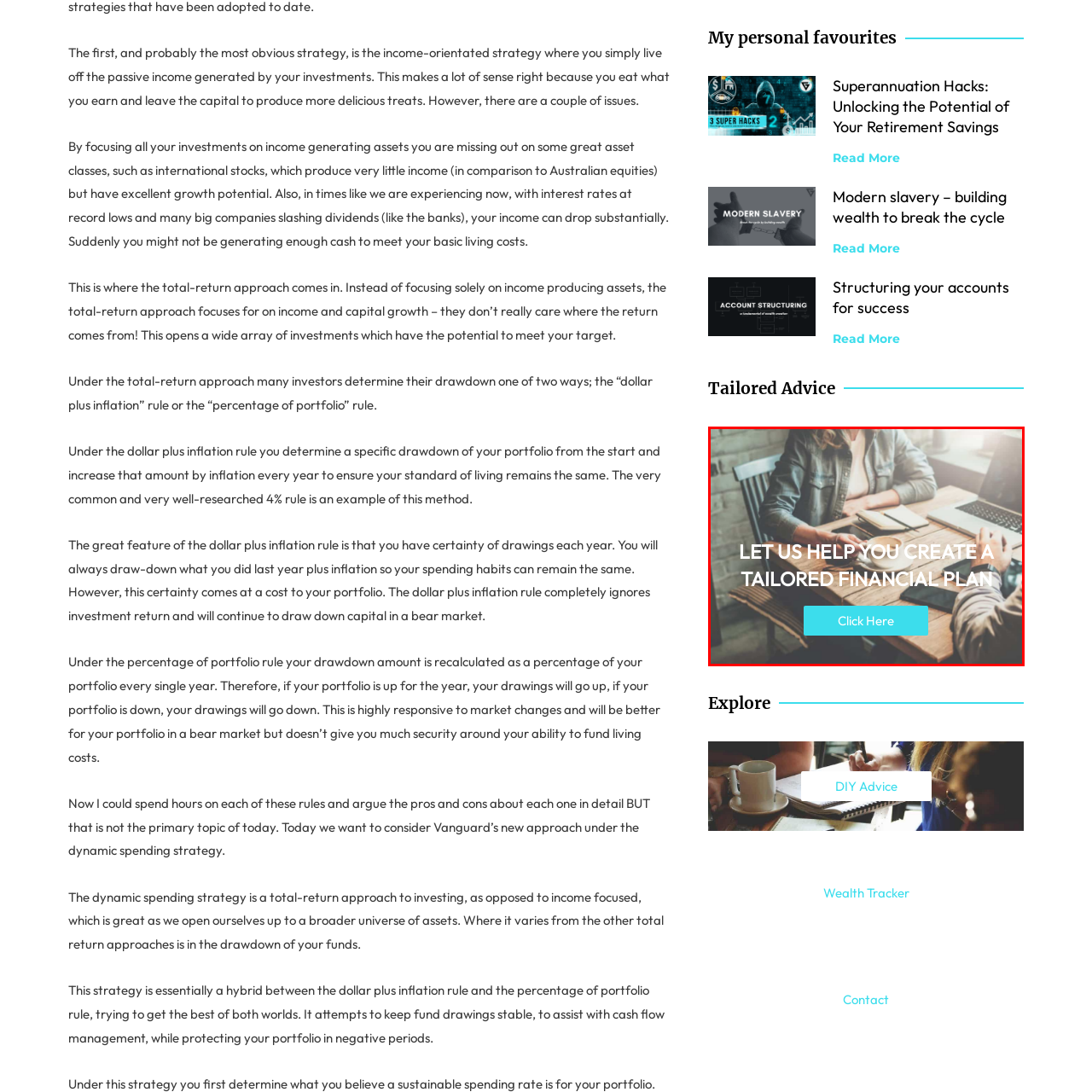What is the purpose of the call to action?
Direct your attention to the image marked by the red bounding box and provide a detailed answer based on the visual details available.

The caption states that the call to action is 'inviting viewers to take the next step in securing personalized financial advice', implying that the purpose of the call to action is to encourage viewers to take action.